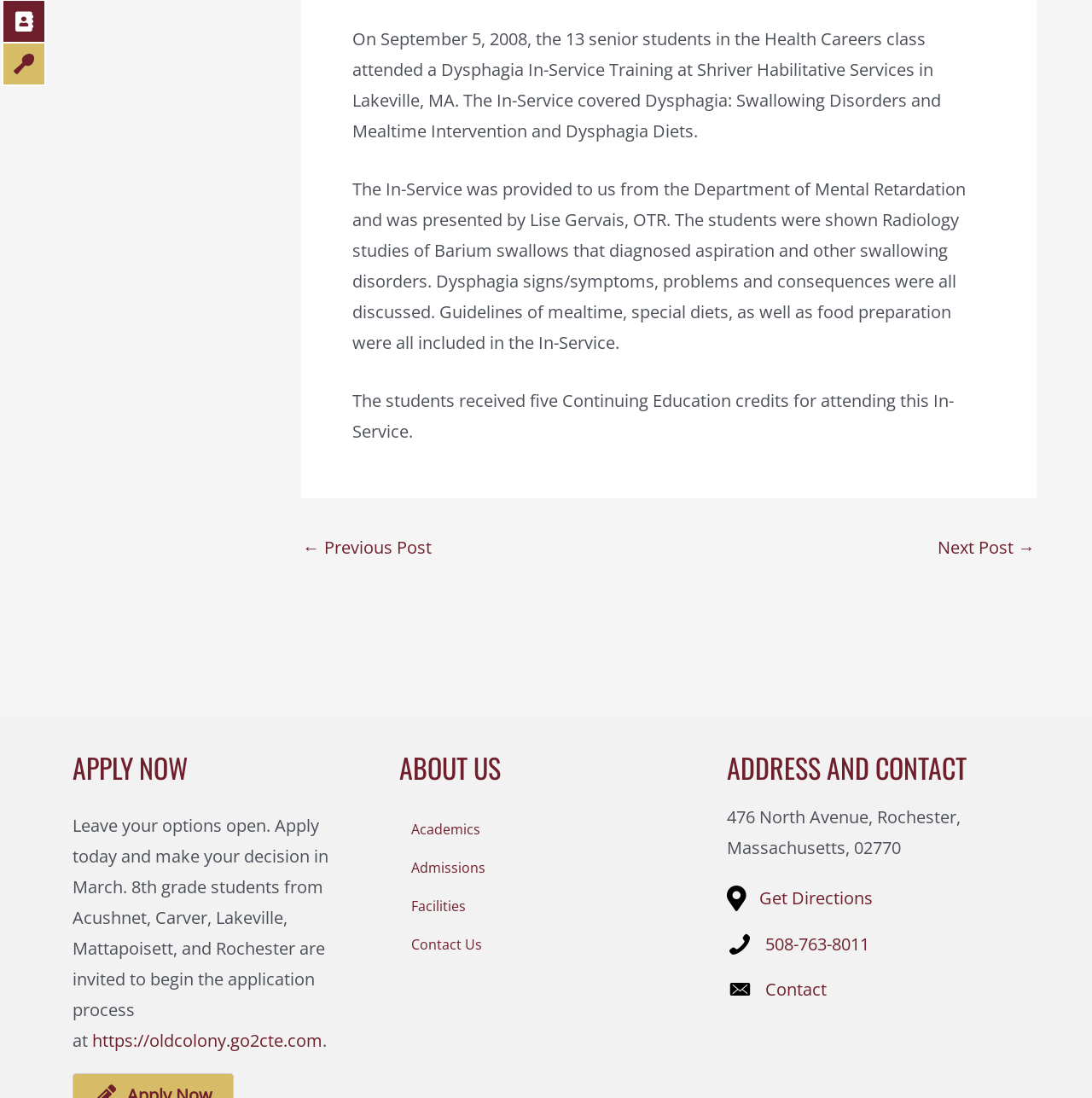Find the bounding box coordinates for the HTML element described in this sentence: "Get Directions". Provide the coordinates as four float numbers between 0 and 1, in the format [left, top, right, bottom].

[0.695, 0.805, 0.799, 0.833]